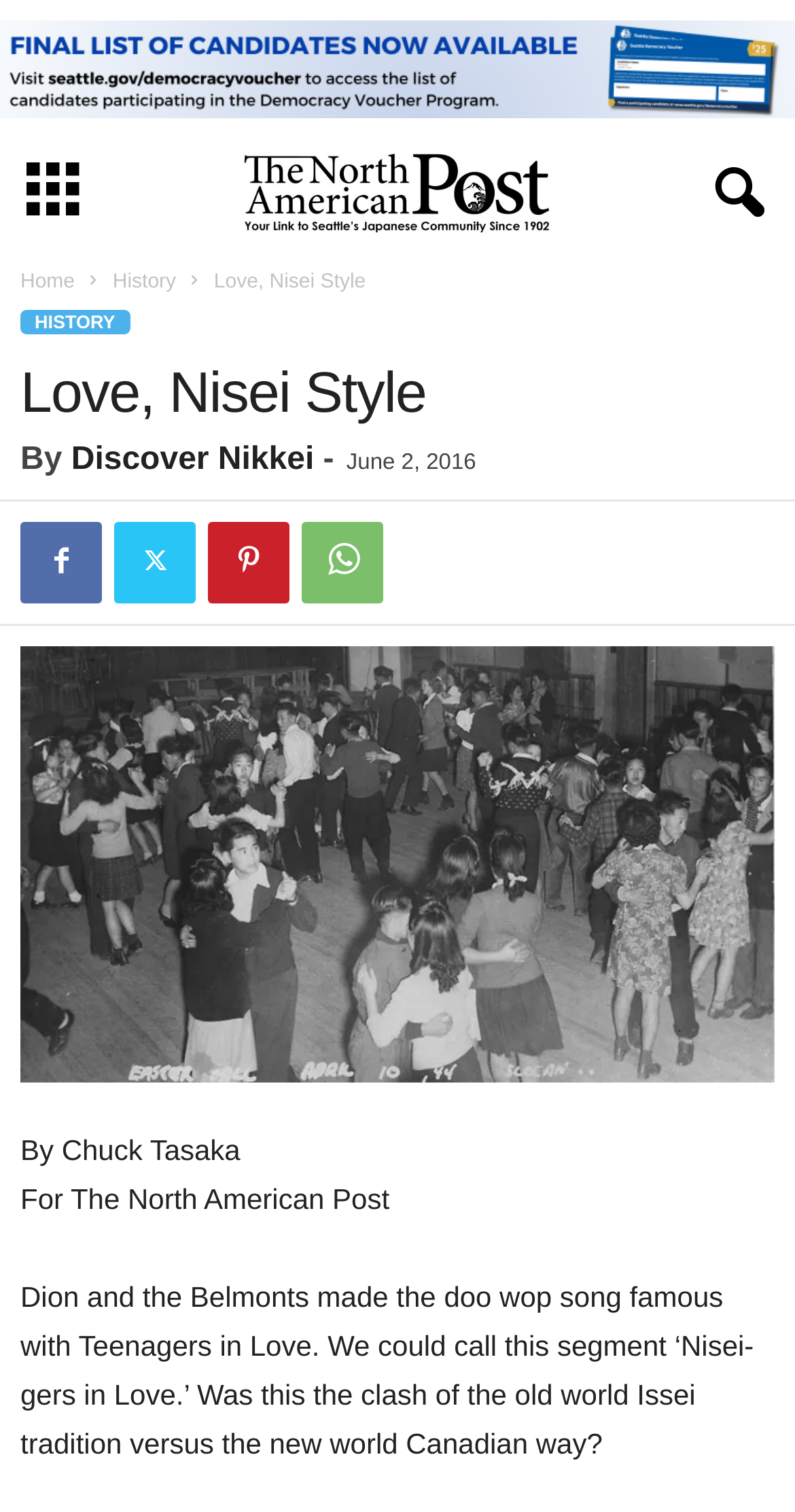Using the information from the screenshot, answer the following question thoroughly:
What is the name of the publication mentioned in the article?

I found the publication name by reading the text 'For The North American Post' which is located below the author's name.